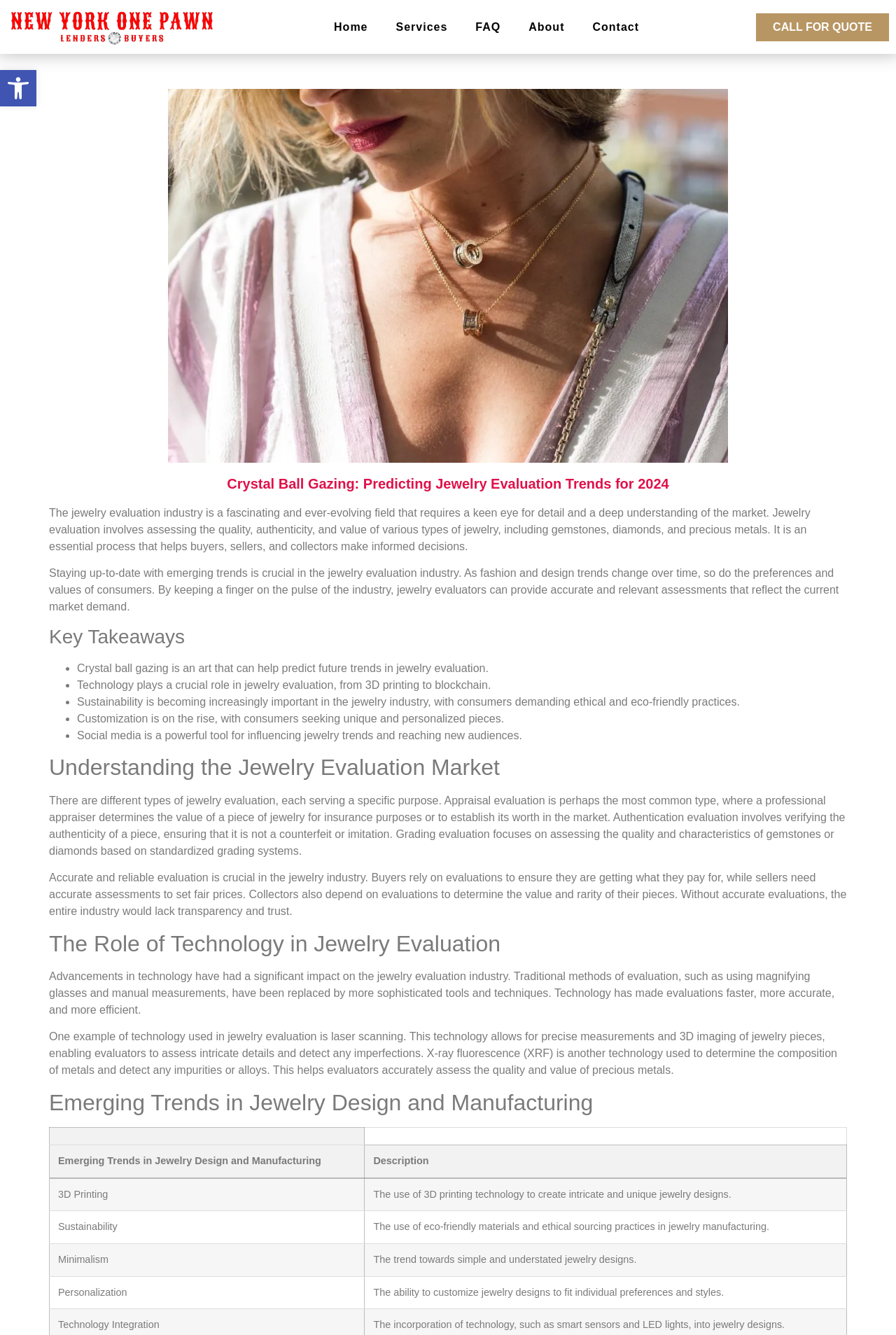Extract the main heading from the webpage content.

Crystal Ball Gazing: Predicting Jewelry Evaluation Trends for 2024